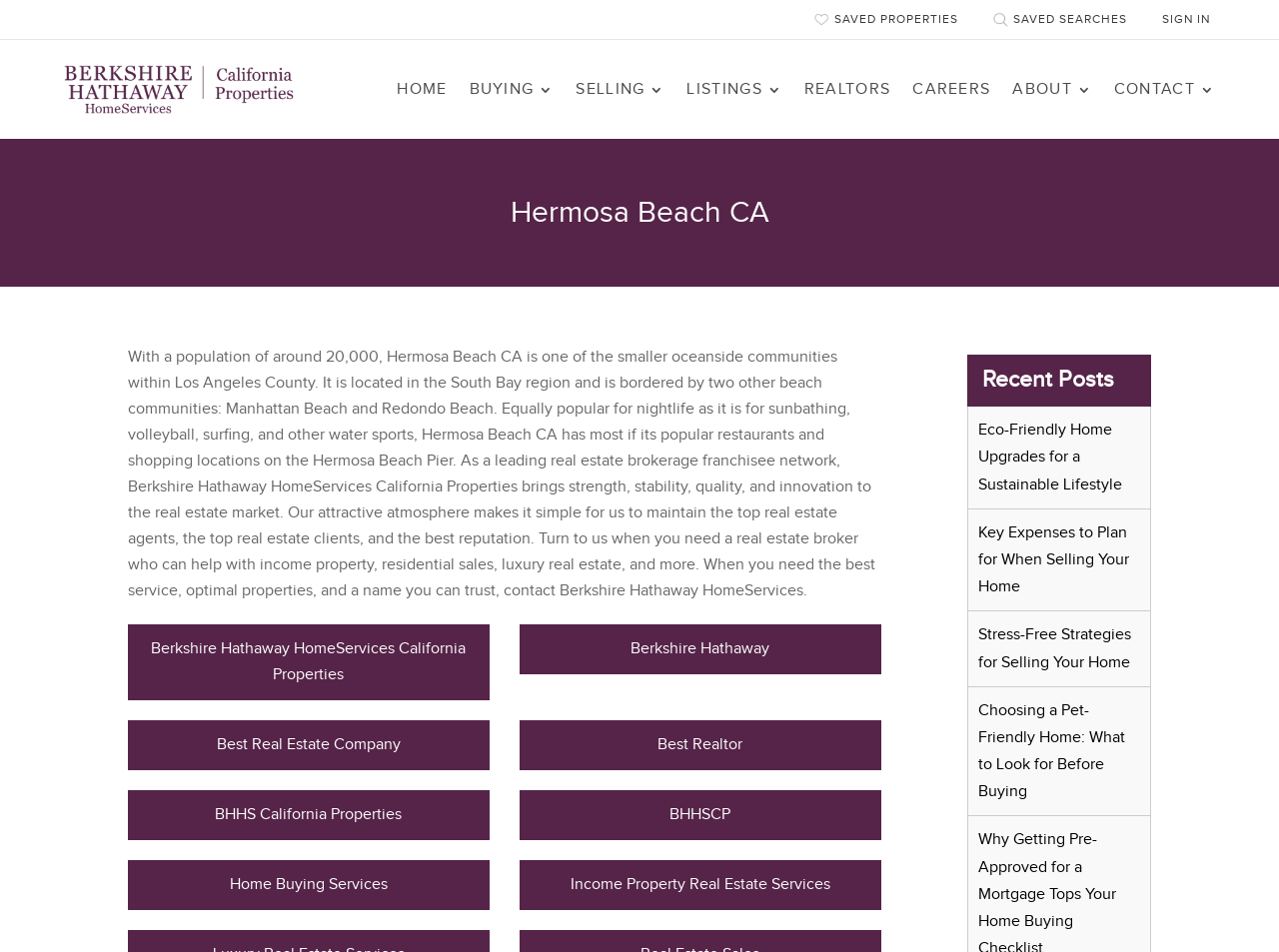What is the main heading displayed on the webpage? Please provide the text.

Hermosa Beach CA